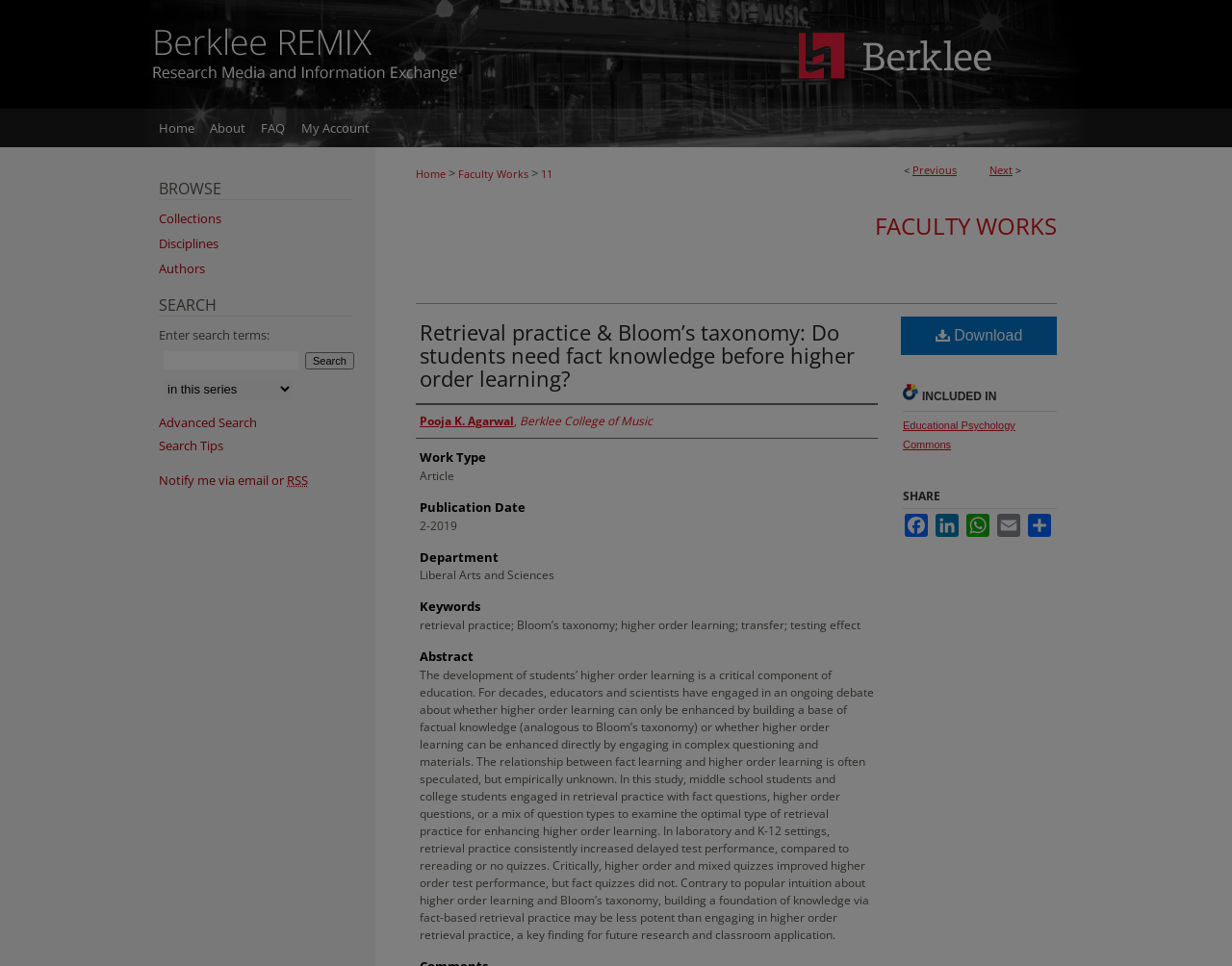What is the type of work presented in the article? From the image, respond with a single word or brief phrase.

Article